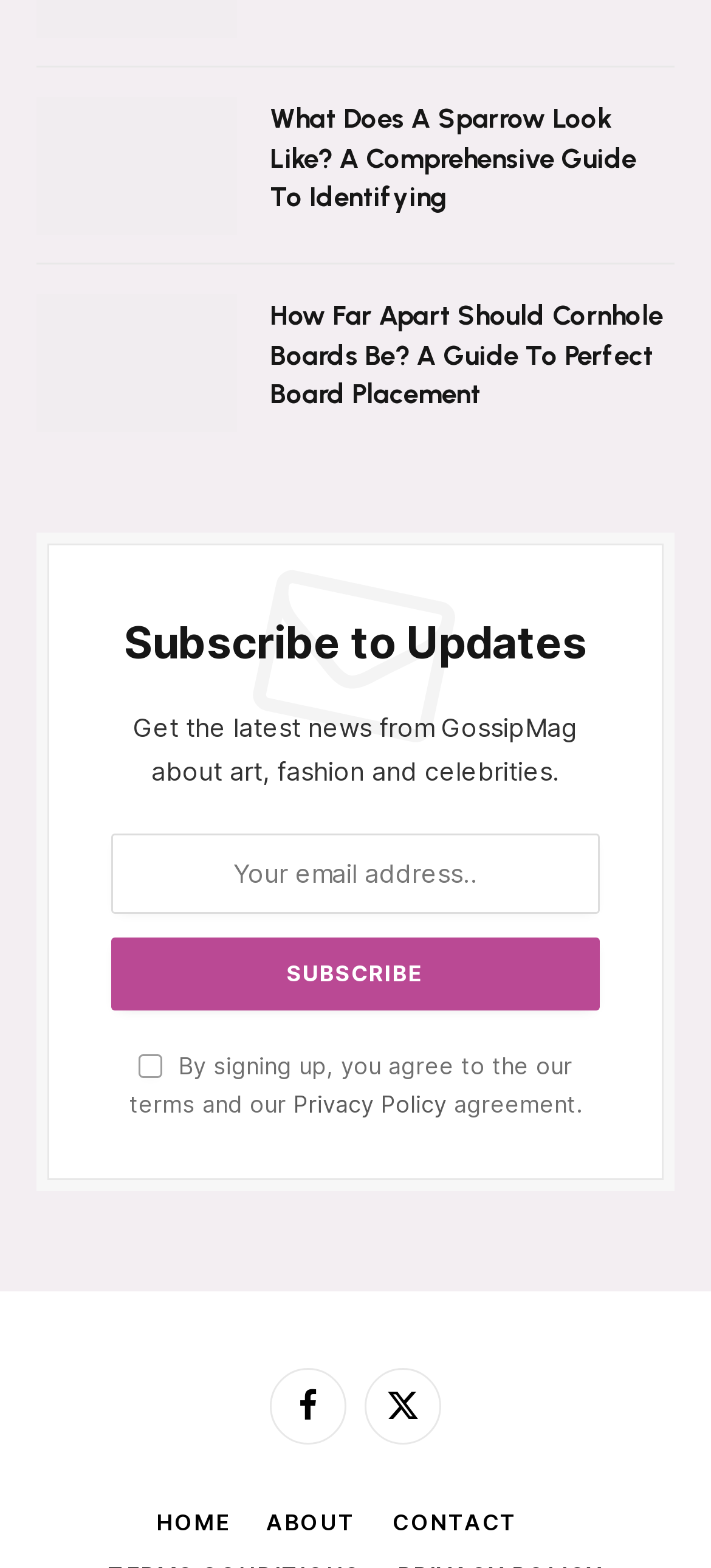Find the bounding box coordinates for the area that must be clicked to perform this action: "Click on the 'What Does A Sparrow Look Like' link".

[0.051, 0.062, 0.333, 0.151]